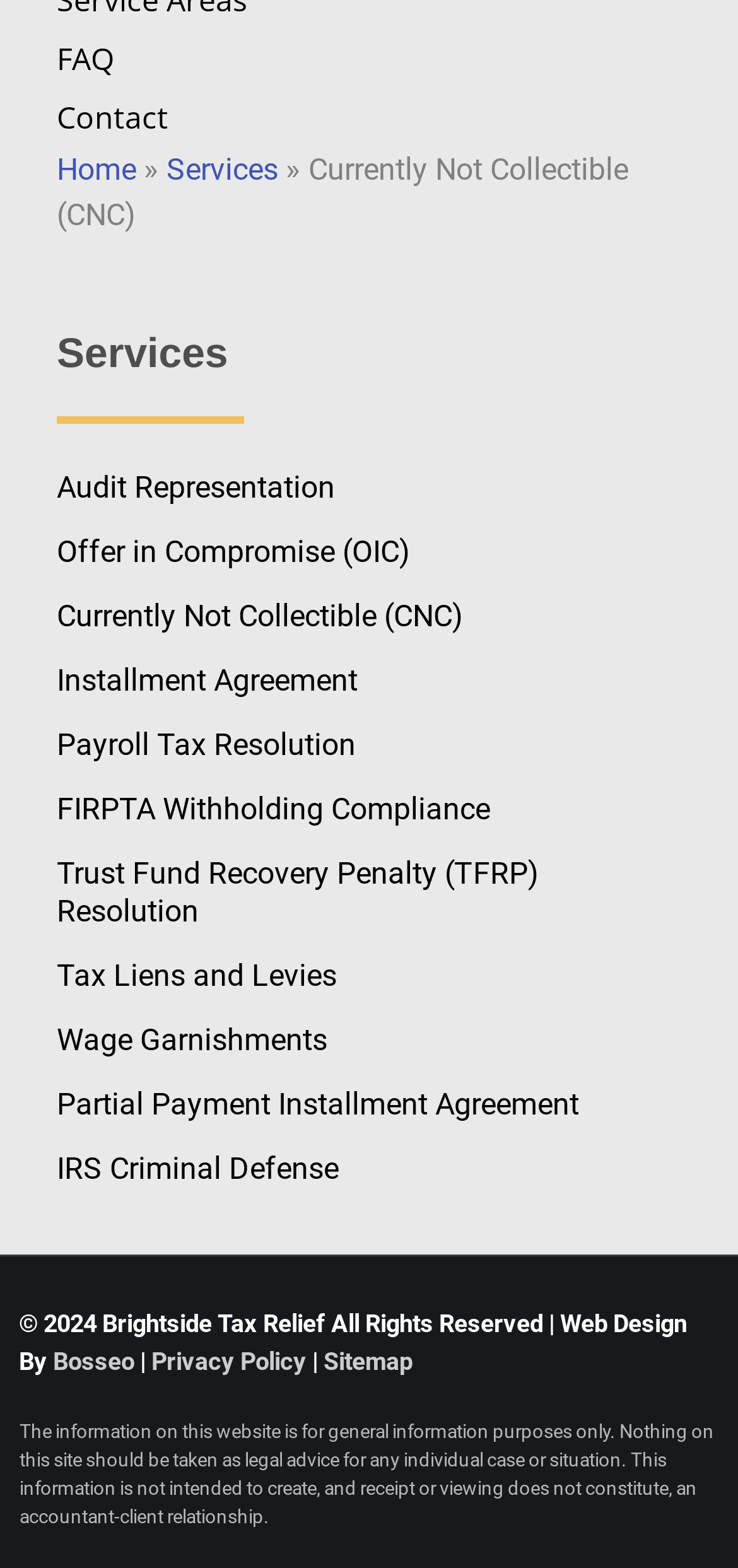Show the bounding box coordinates for the element that needs to be clicked to execute the following instruction: "visit Privacy Policy". Provide the coordinates in the form of four float numbers between 0 and 1, i.e., [left, top, right, bottom].

[0.205, 0.859, 0.415, 0.877]